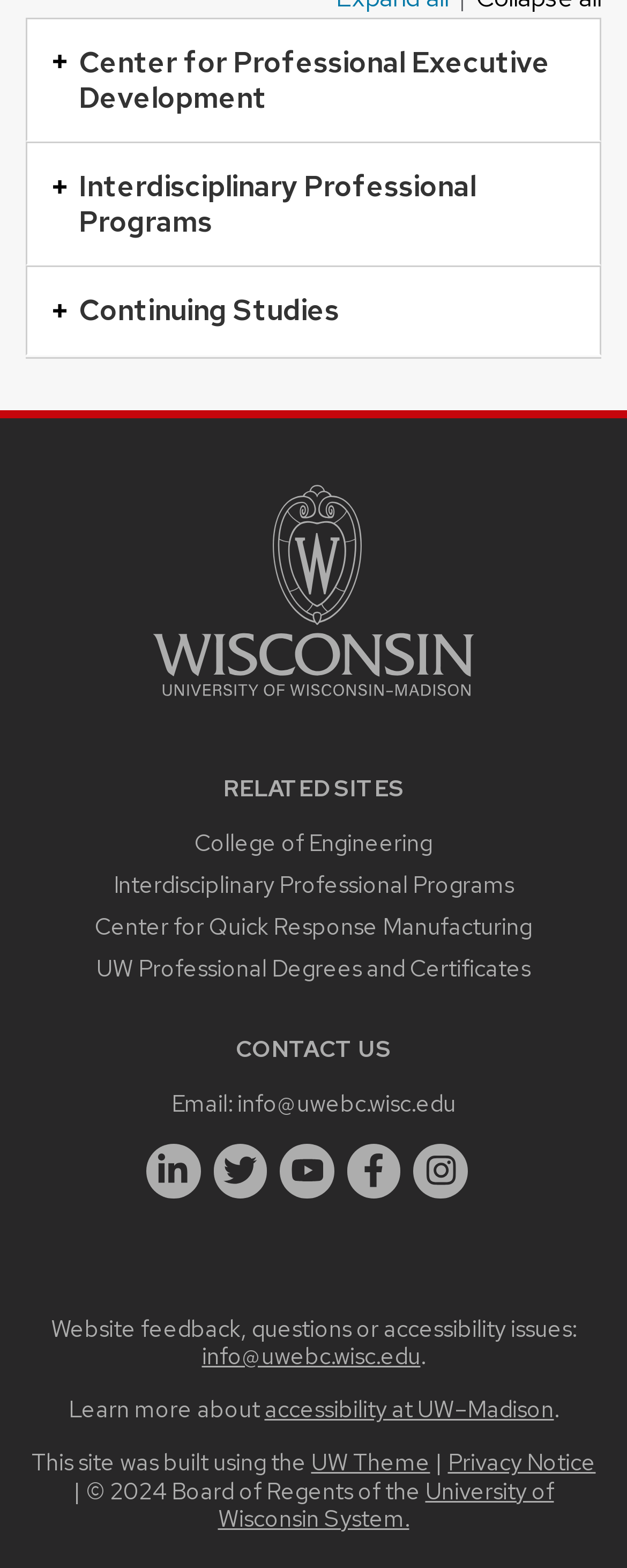Can you show the bounding box coordinates of the region to click on to complete the task described in the instruction: "Click the 'Center for Professional Executive Development' button"?

[0.041, 0.011, 0.959, 0.091]